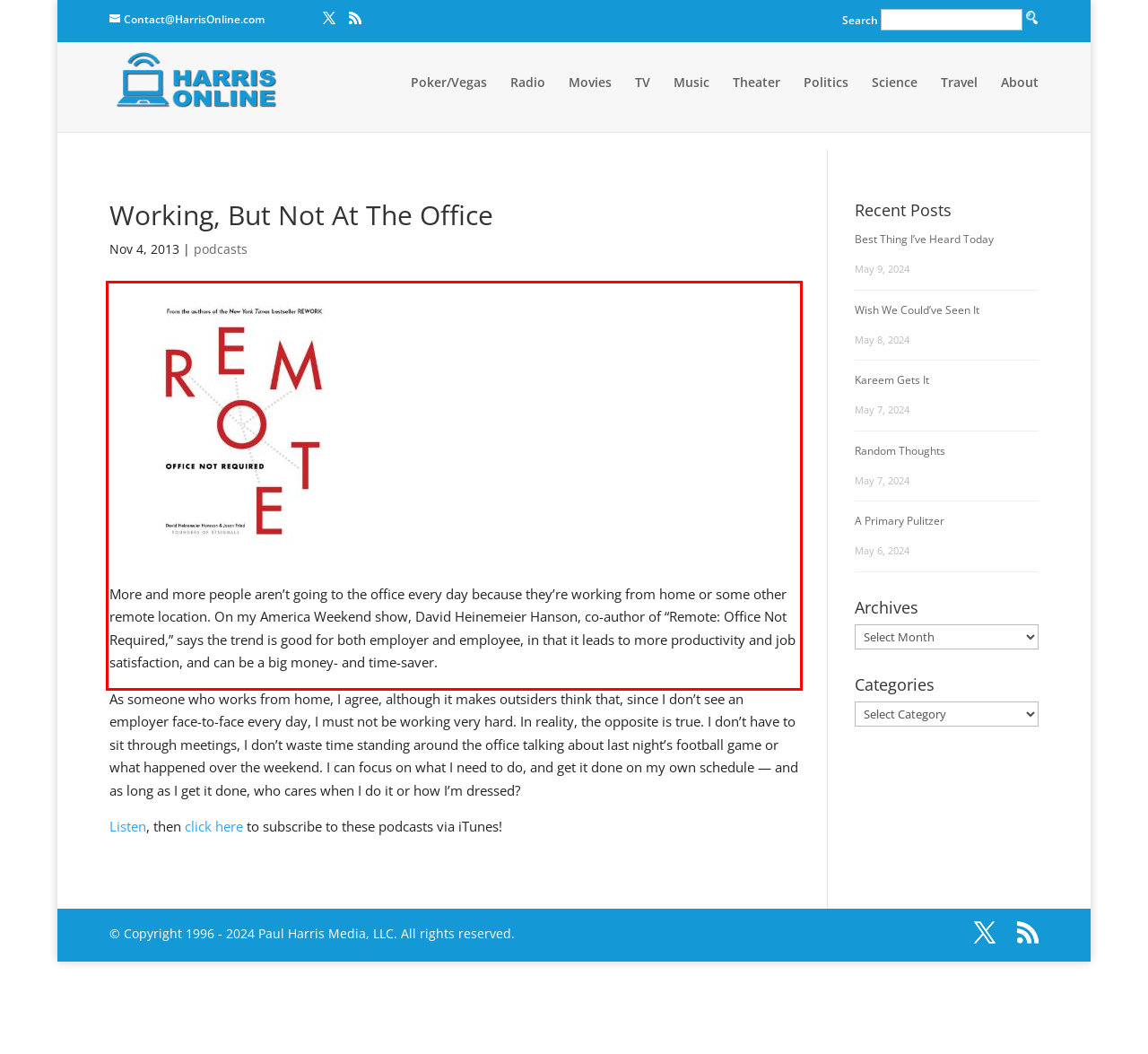You have a screenshot of a webpage with a UI element highlighted by a red bounding box. Use OCR to obtain the text within this highlighted area.

More and more people aren’t going to the office every day because they’re working from home or some other remote location. On my America Weekend show, David Heinemeier Hanson, co-author of “Remote: Office Not Required,” says the trend is good for both employer and employee, in that it leads to more productivity and job satisfaction, and can be a big money- and time-saver.